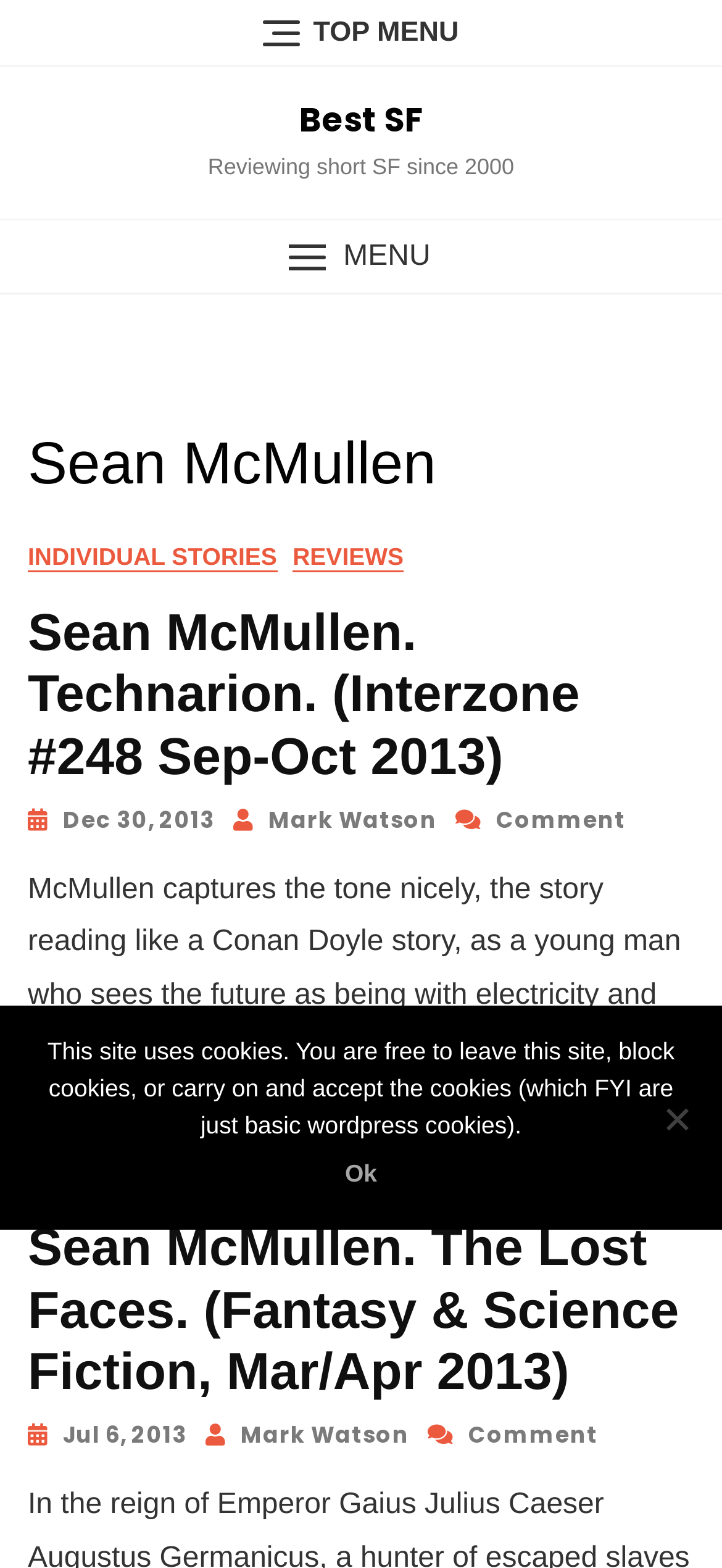Identify the bounding box coordinates of the clickable region required to complete the instruction: "Leave a comment". The coordinates should be given as four float numbers within the range of 0 and 1, i.e., [left, top, right, bottom].

None